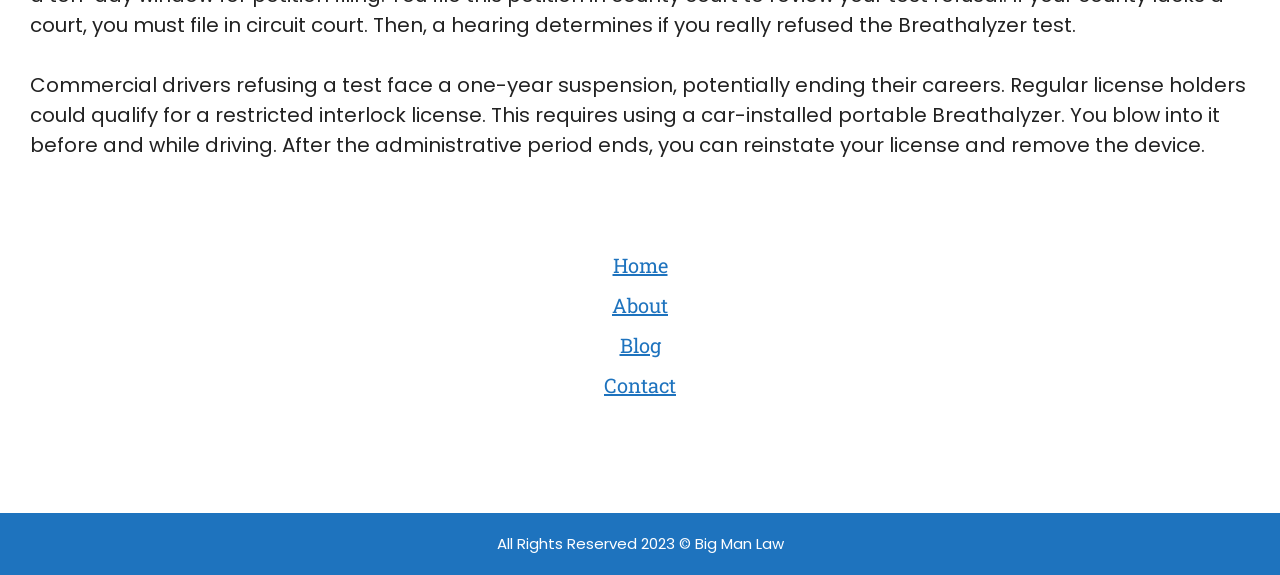How many navigation links are available in the webpage?
From the image, provide a succinct answer in one word or a short phrase.

4